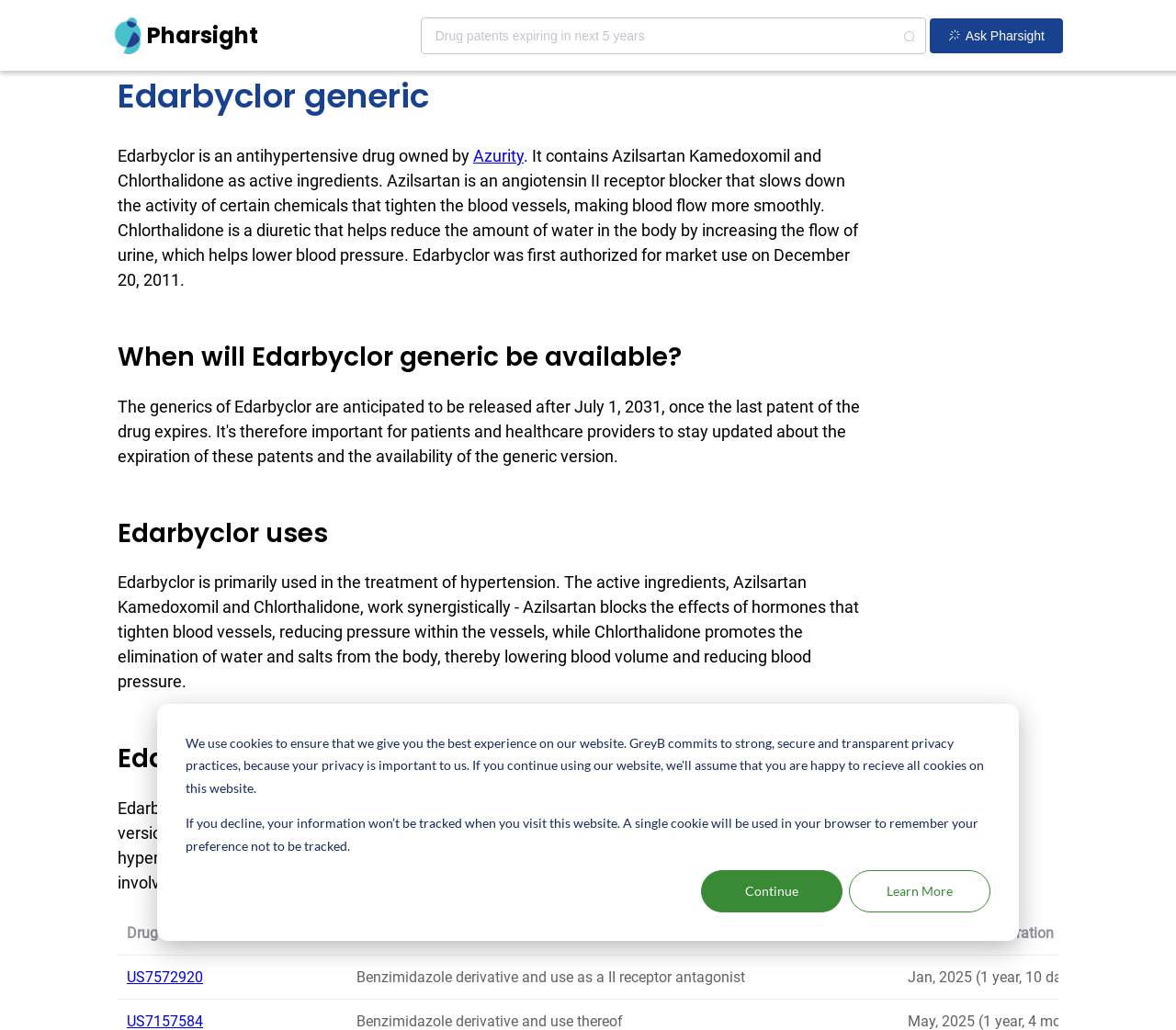Please determine the bounding box coordinates for the UI element described as: "US7572920".

[0.108, 0.94, 0.173, 0.957]